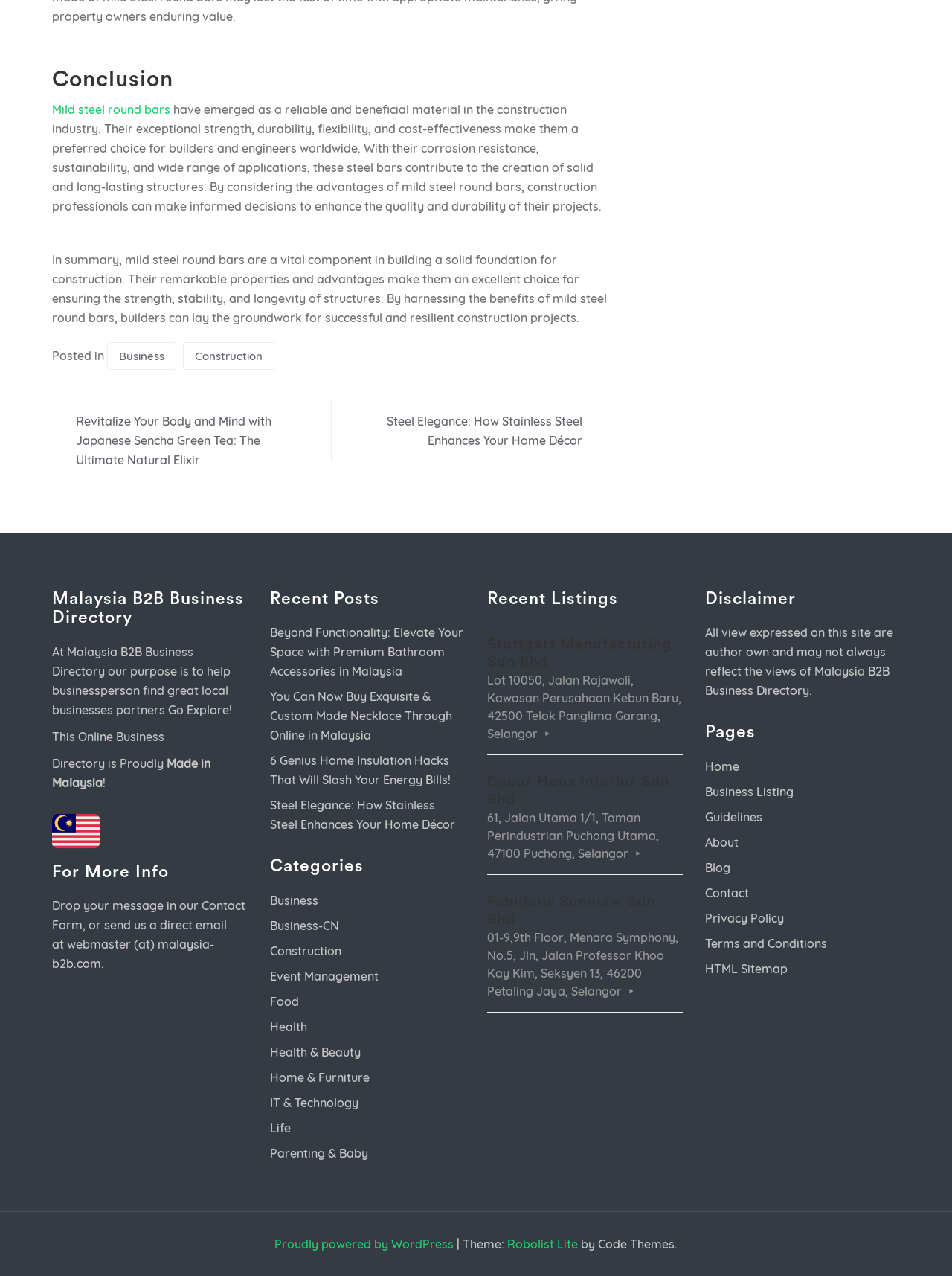Show the bounding box coordinates for the HTML element described as: "Event Management".

[0.283, 0.759, 0.397, 0.771]